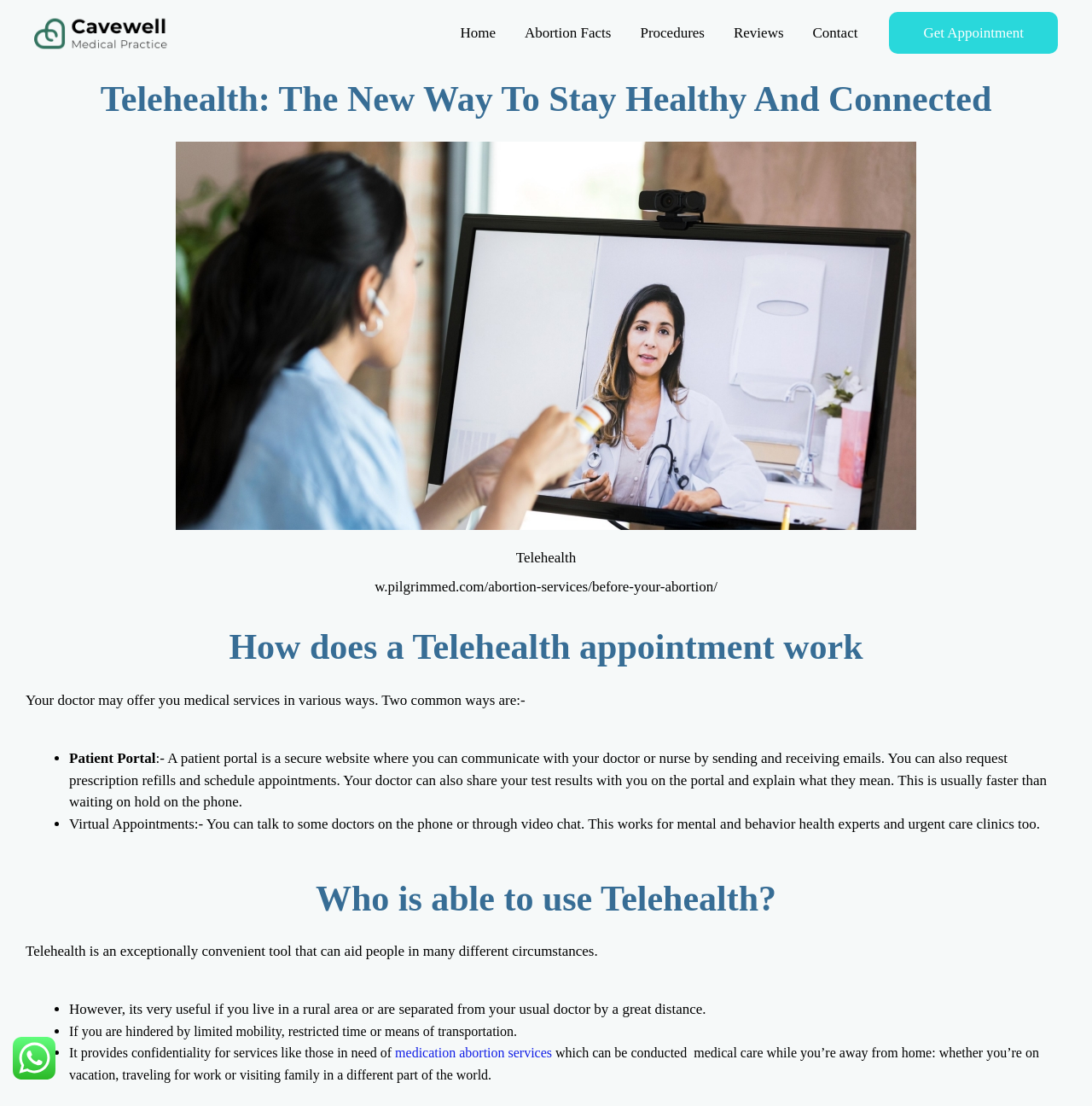Who can use Telehealth?
Using the image, give a concise answer in the form of a single word or short phrase.

People in rural areas or with limited mobility